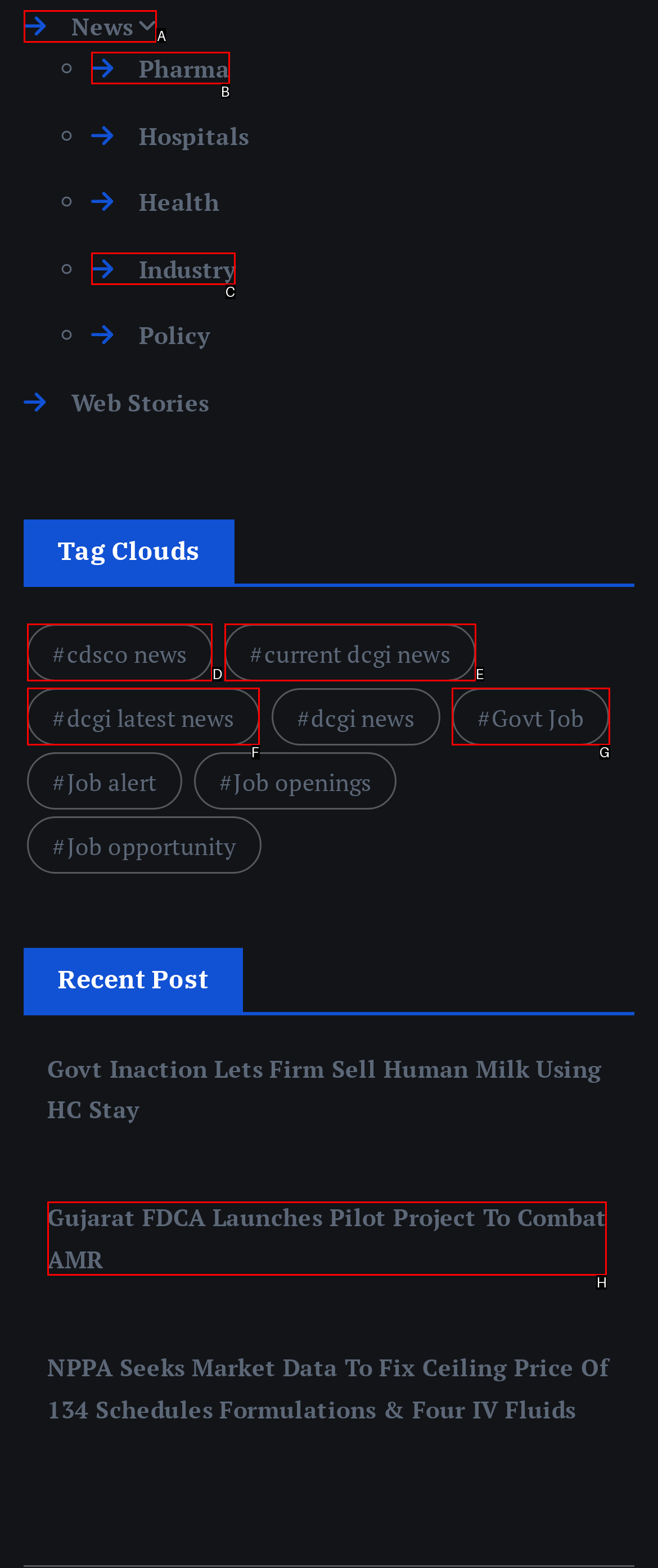Identify the HTML element that best fits the description: dcgi latest news. Respond with the letter of the corresponding element.

F